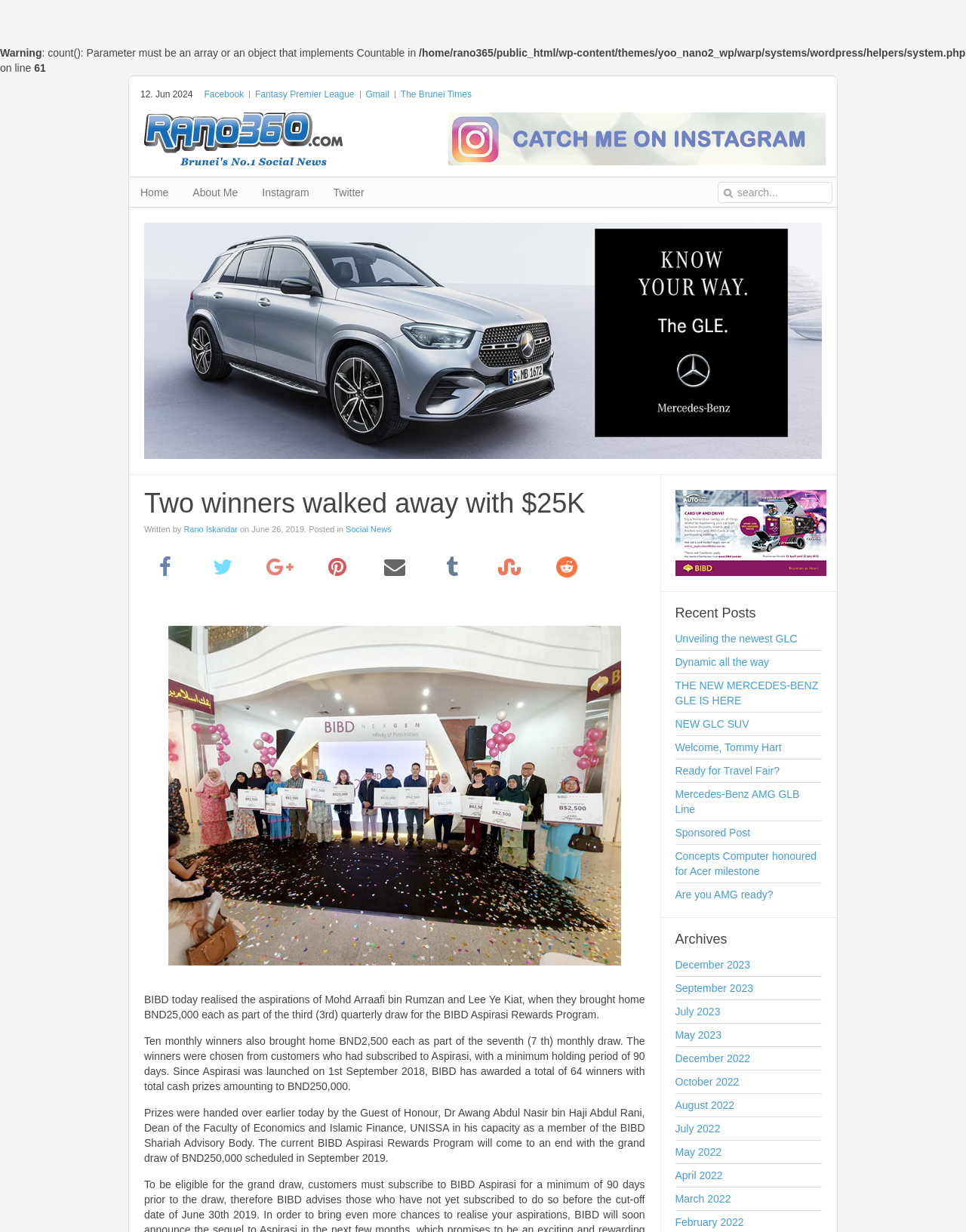What is the name of the faculty mentioned in the article?
From the screenshot, provide a brief answer in one word or phrase.

Faculty of Economics and Islamic Finance